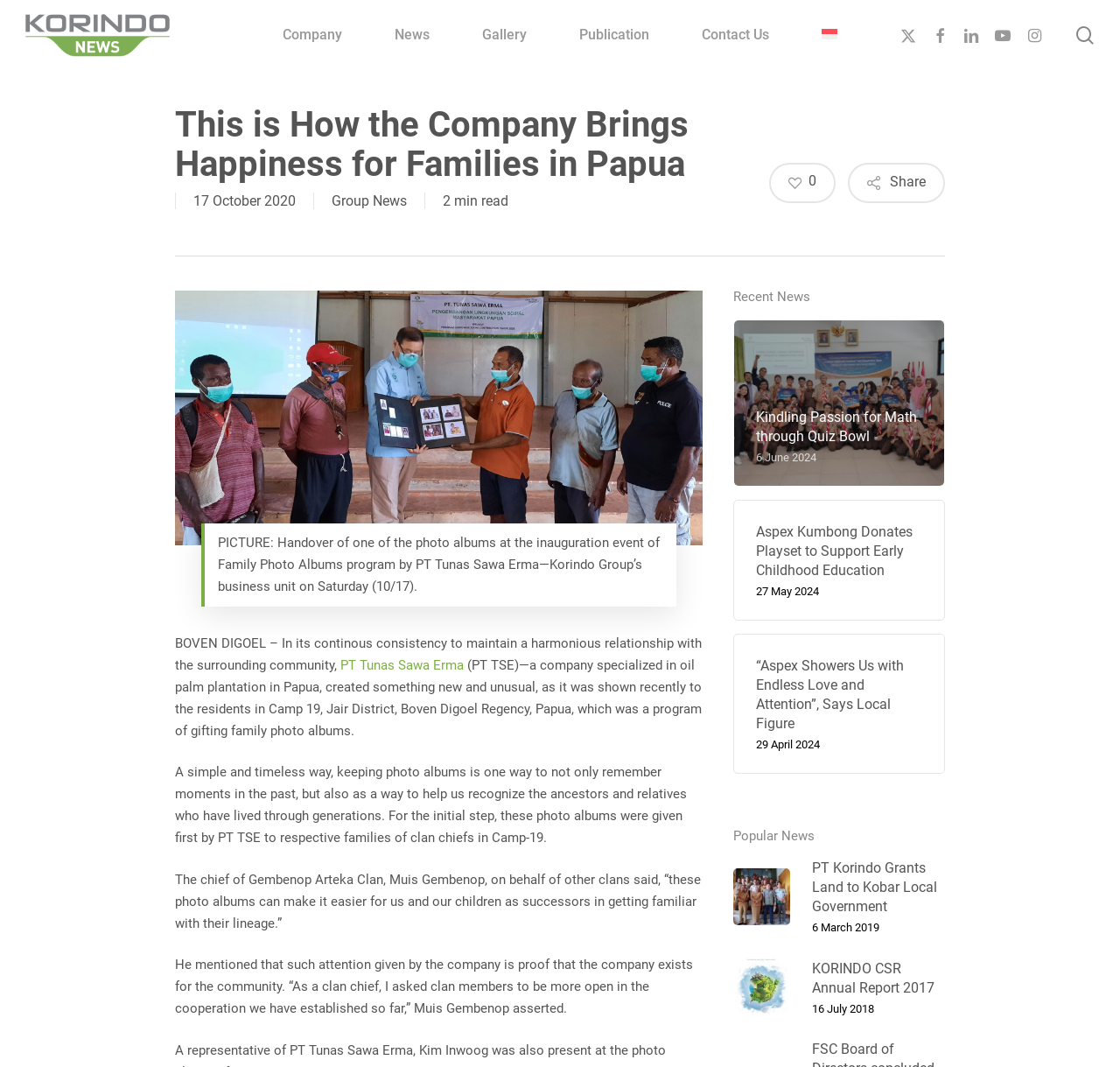Based on the image, please respond to the question with as much detail as possible:
What is the name of the regency where the program of gifting family photo albums took place?

The answer can be found in the article content, where it is mentioned that '...which was a program of gifting family photo albums to the residents in Camp 19, Jair District, Boven Digoel Regency, Papua...'.